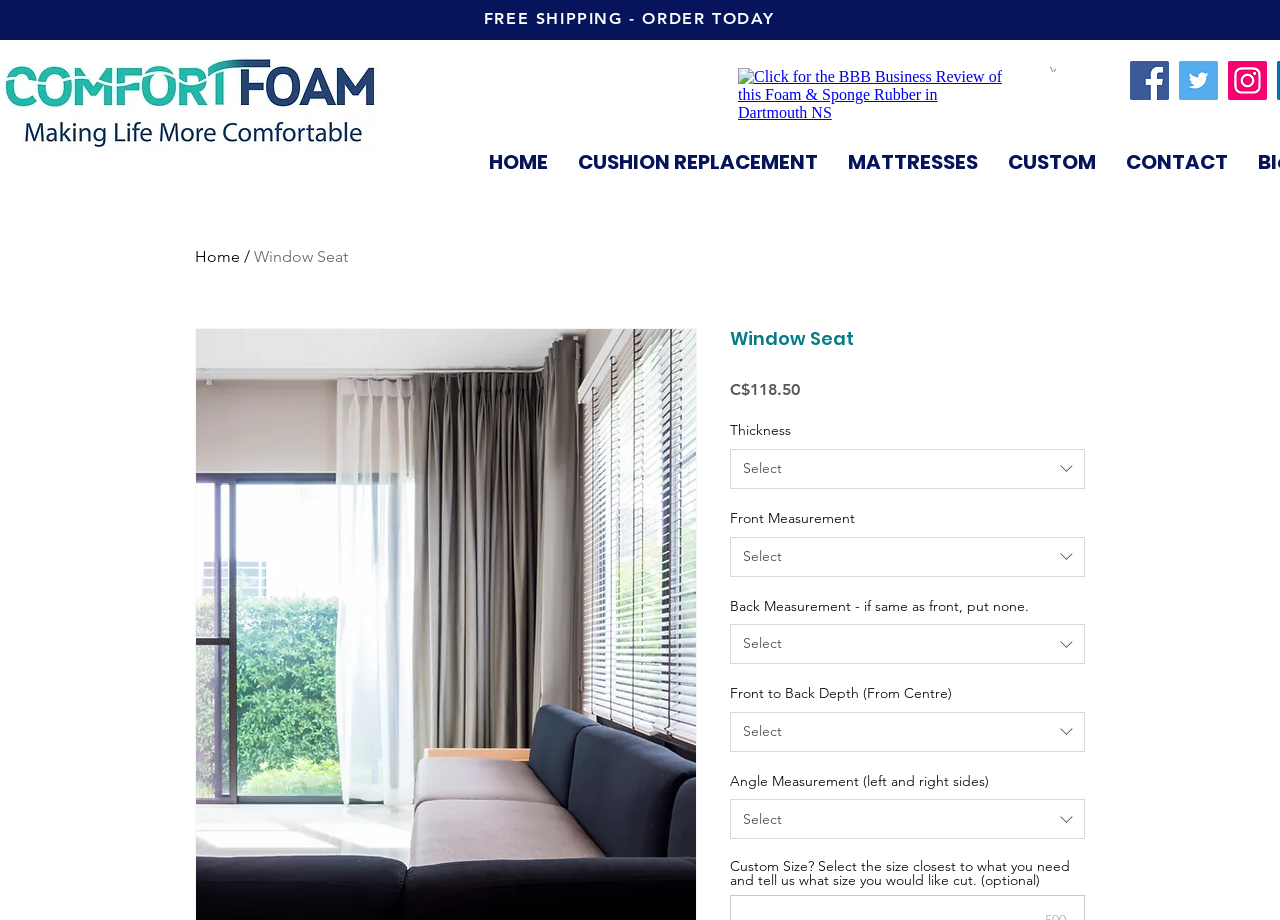Show the bounding box coordinates for the HTML element described as: "CUSHION REPLACEMENT".

[0.439, 0.149, 0.65, 0.203]